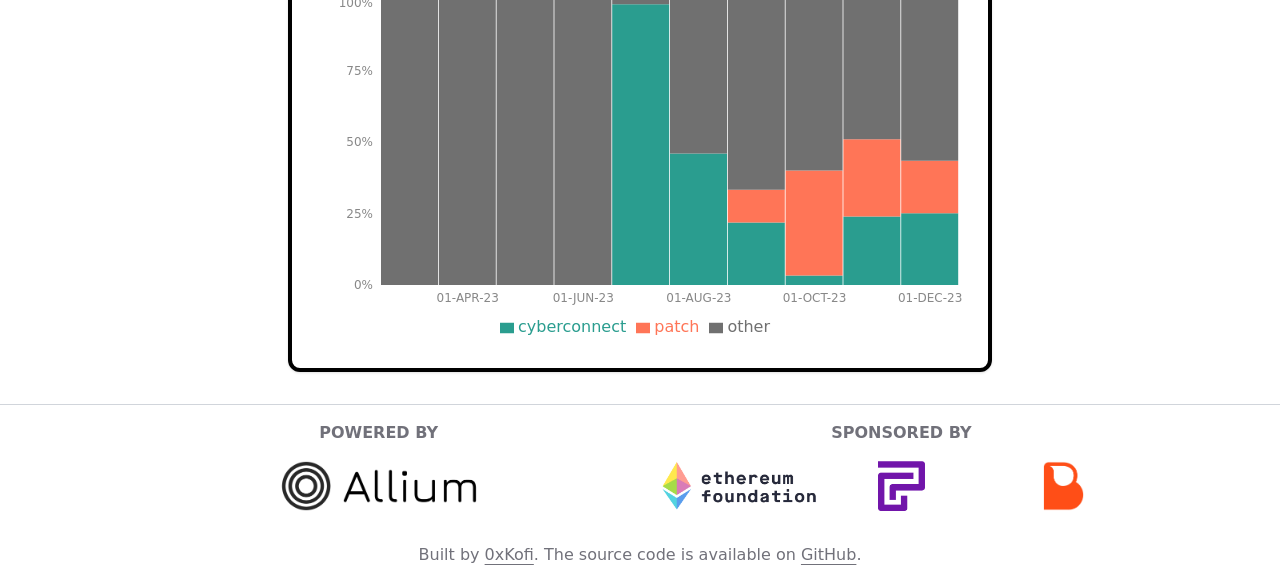Determine the bounding box of the UI component based on this description: "parent_node: POWERED BY". The bounding box coordinates should be four float values between 0 and 1, i.e., [left, top, right, bottom].

[0.107, 0.807, 0.484, 0.895]